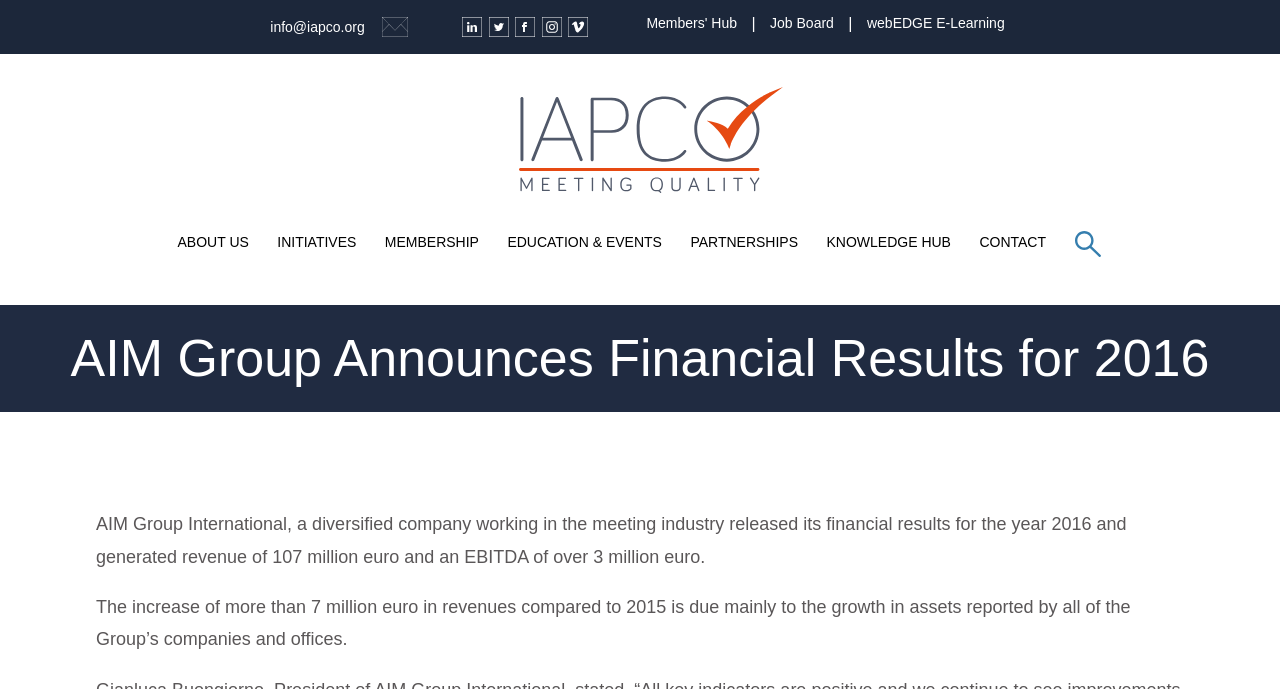How many social media links are at the top of the webpage?
Can you offer a detailed and complete answer to this question?

I found the answer by counting the social media links at the top of the webpage, specifically the links 'Linked In', 'Twitter', 'Facebook', 'Instagram', and 'Vimeo'.